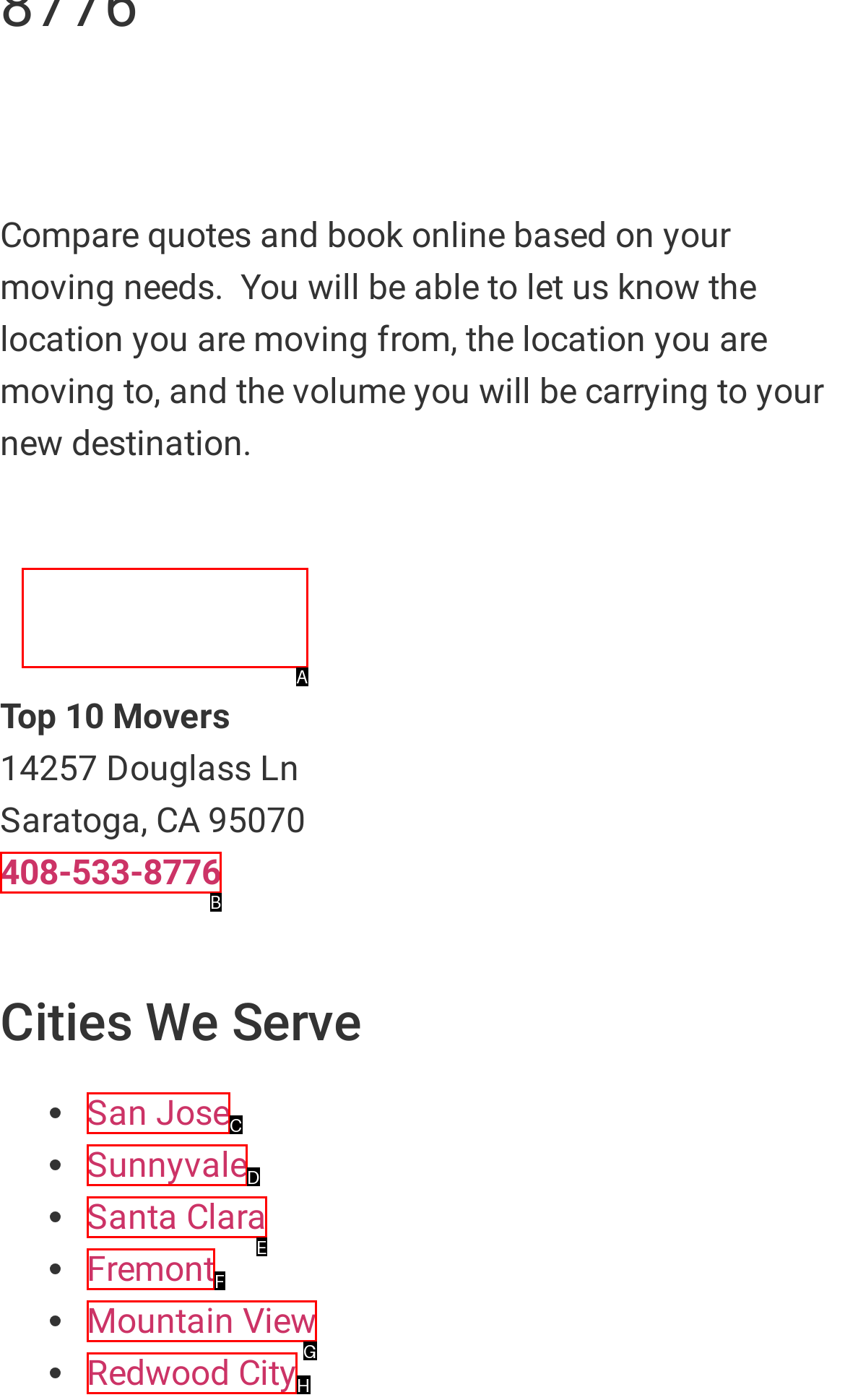Select the option that fits this description: Book Now
Answer with the corresponding letter directly.

A